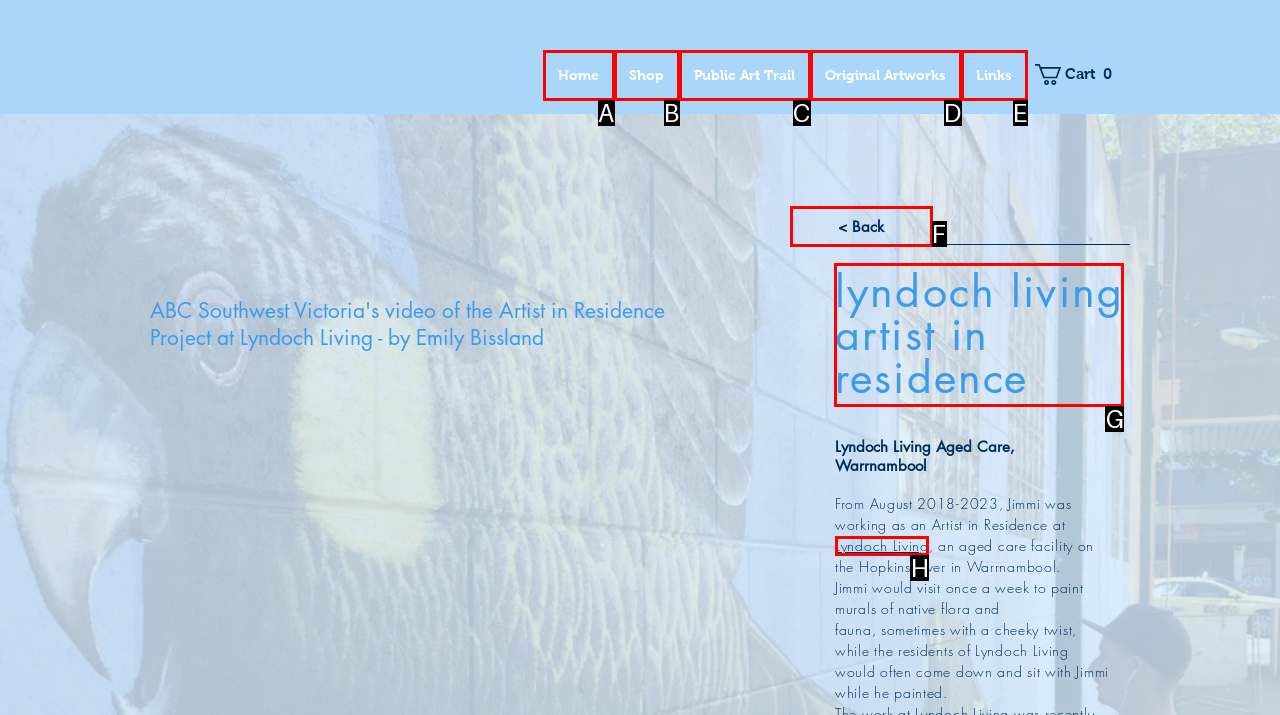Tell me which one HTML element I should click to complete the following task: Read about Lyndoch Living Artist in Residence Answer with the option's letter from the given choices directly.

G